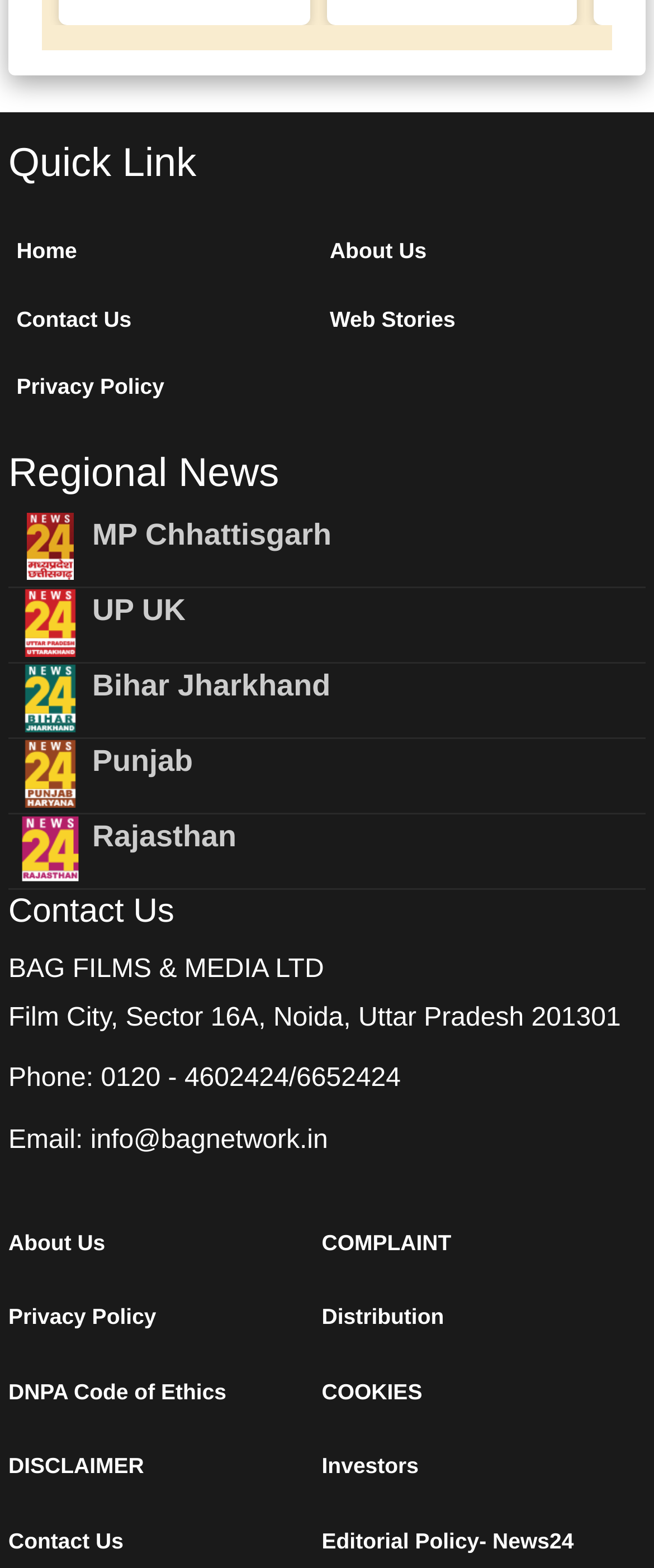Please find the bounding box coordinates of the section that needs to be clicked to achieve this instruction: "Go to the previous post".

None